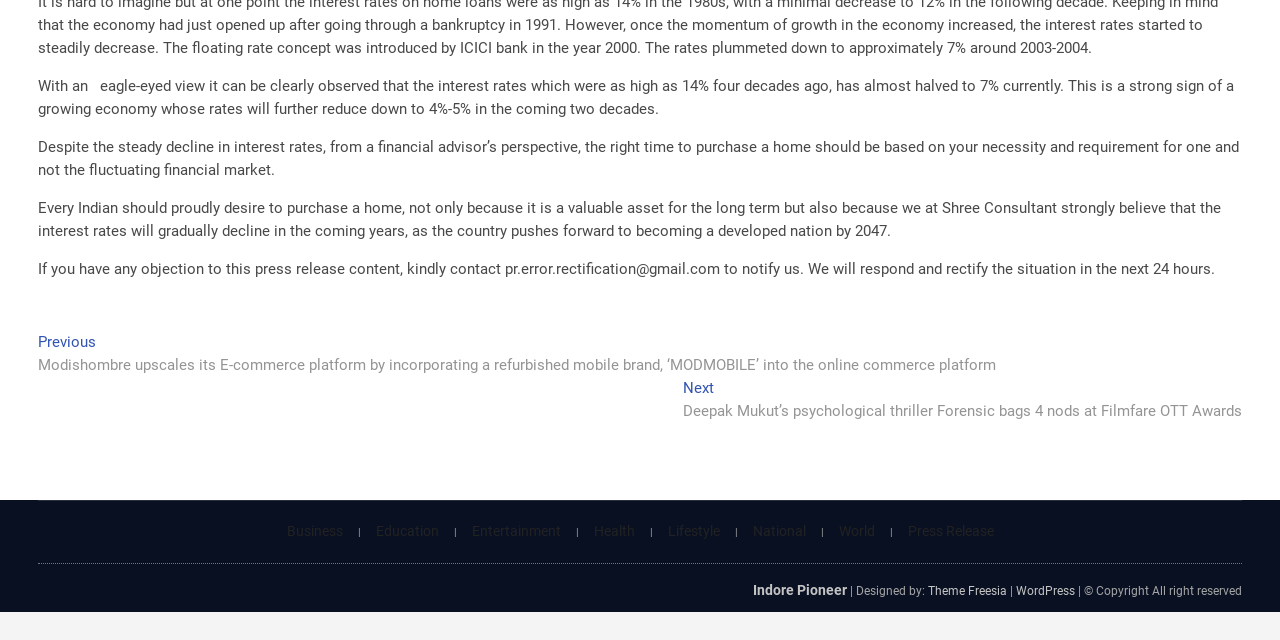Find the bounding box coordinates for the HTML element specified by: "Education".

[0.282, 0.817, 0.354, 0.842]